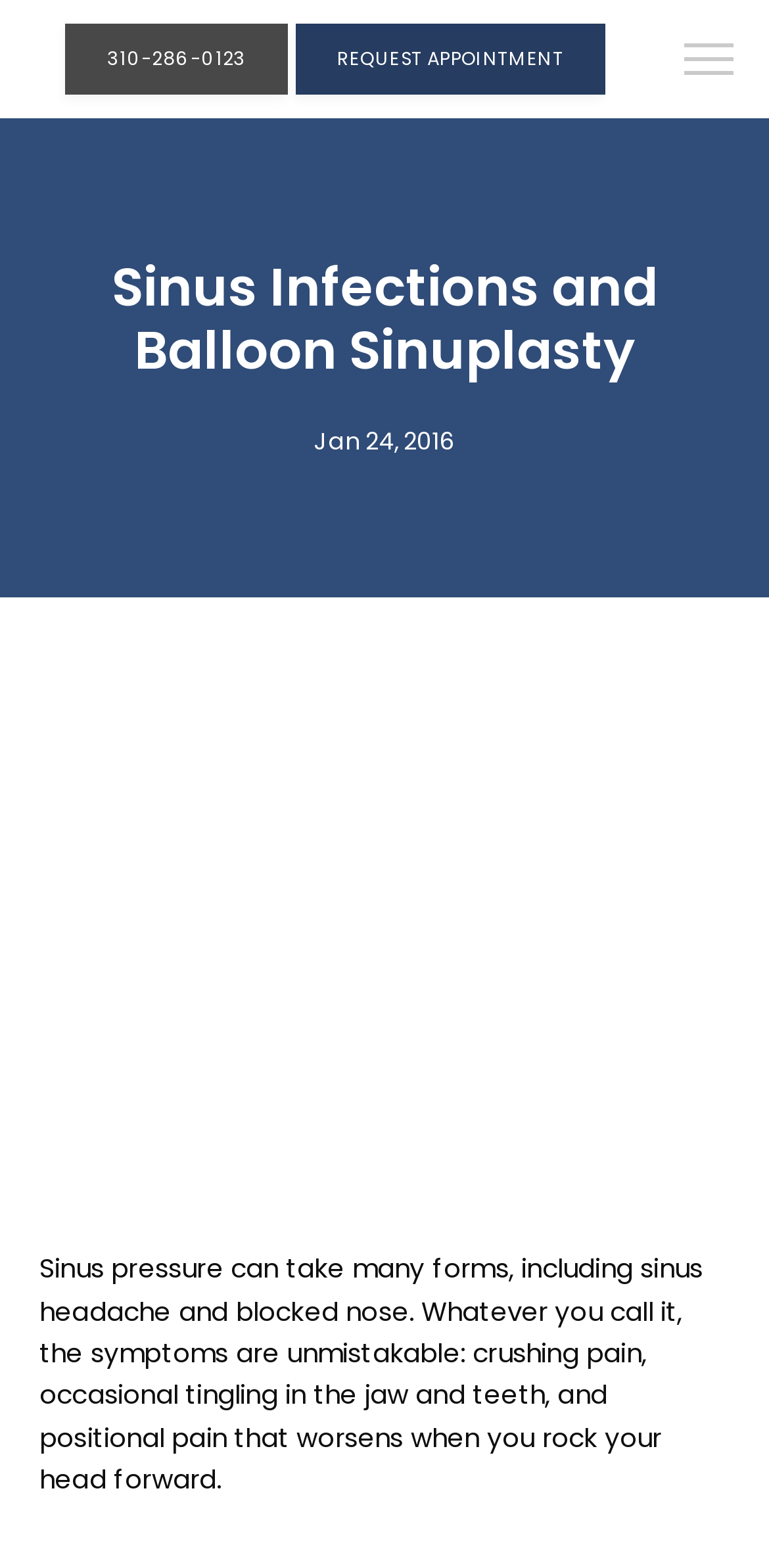Can you give a comprehensive explanation to the question given the content of the image?
What is the phone number to contact?

I found the phone number by looking at the link element with the text '310-286-0123'. This link is likely a contact number for the doctor or the clinic.